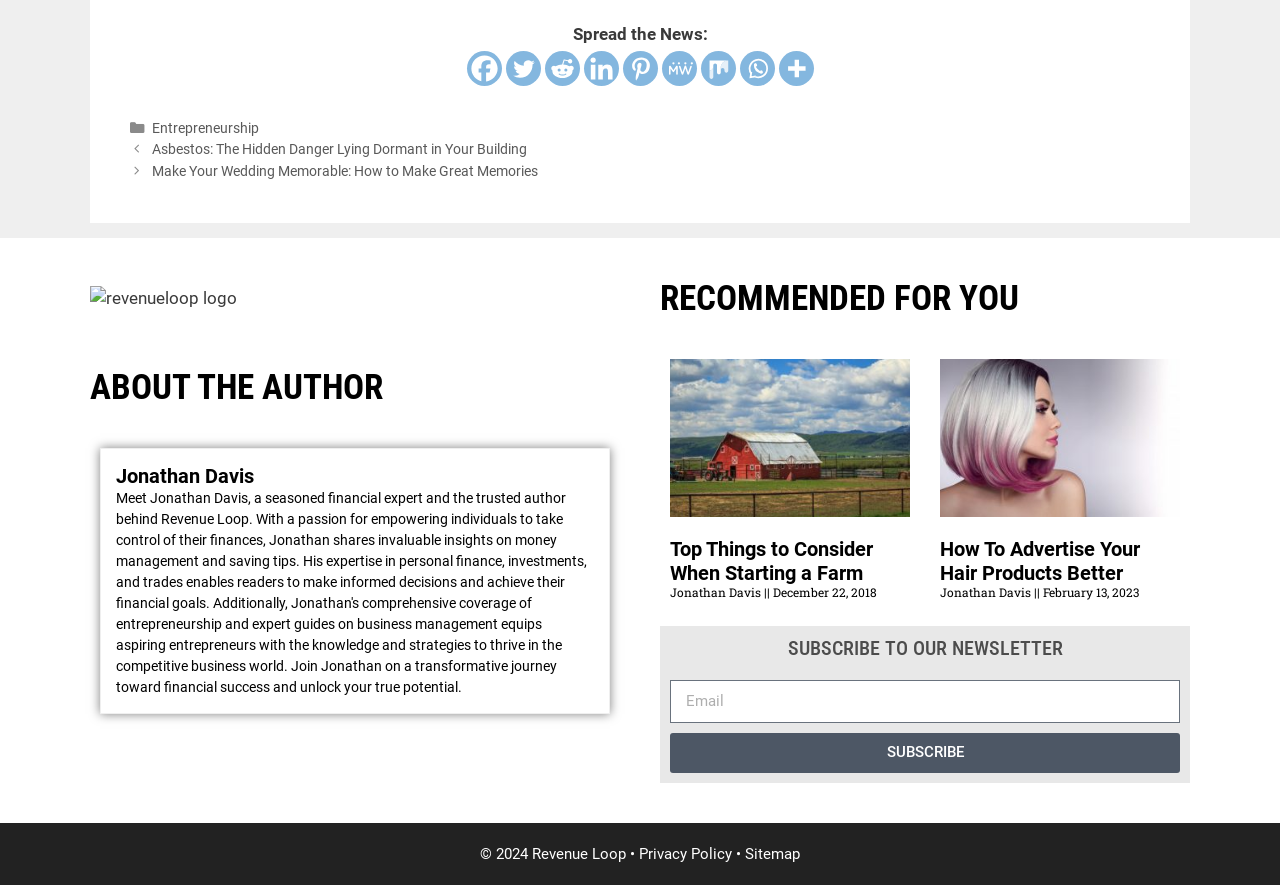Please determine the bounding box coordinates of the element's region to click for the following instruction: "Check the Privacy Policy".

[0.499, 0.954, 0.572, 0.975]